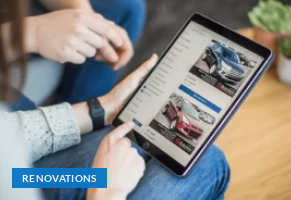Offer a detailed narrative of the image's content.

The image captures a close-up view of two hands interacting with a tablet displaying car listings, emphasizing the importance of modern technology in the car-buying process. One hand is pointing towards the screen, which shows images of different cars, likely part of a marketplace or promotional content. The setting appears relaxed, with a soft-focus background that suggests comfort, complemented by a small potted plant on the side, enhancing the homey atmosphere. A bold blue banner at the bottom left reads "RENOVATIONS," indicating a context related to improvements or changes, possibly appealing to those interested in upgrading their vehicle alongside home renovations. This scene illustrates the intersection of digital convenience and decision-making in everyday life.